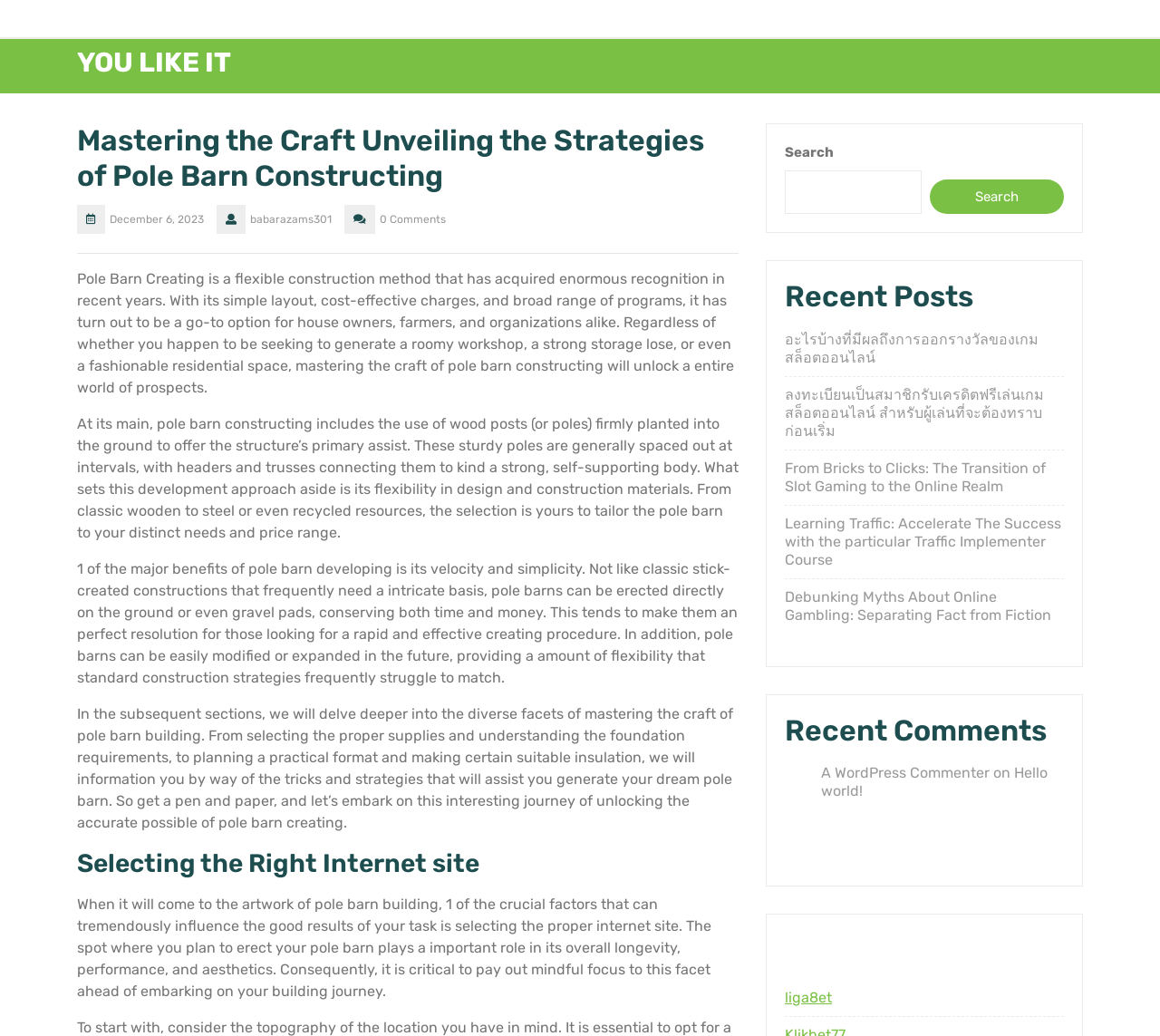Locate the UI element described by liga8et and provide its bounding box coordinates. Use the format (top-left x, top-left y, bottom-right x, bottom-right y) with all values as floating point numbers between 0 and 1.

[0.677, 0.955, 0.717, 0.971]